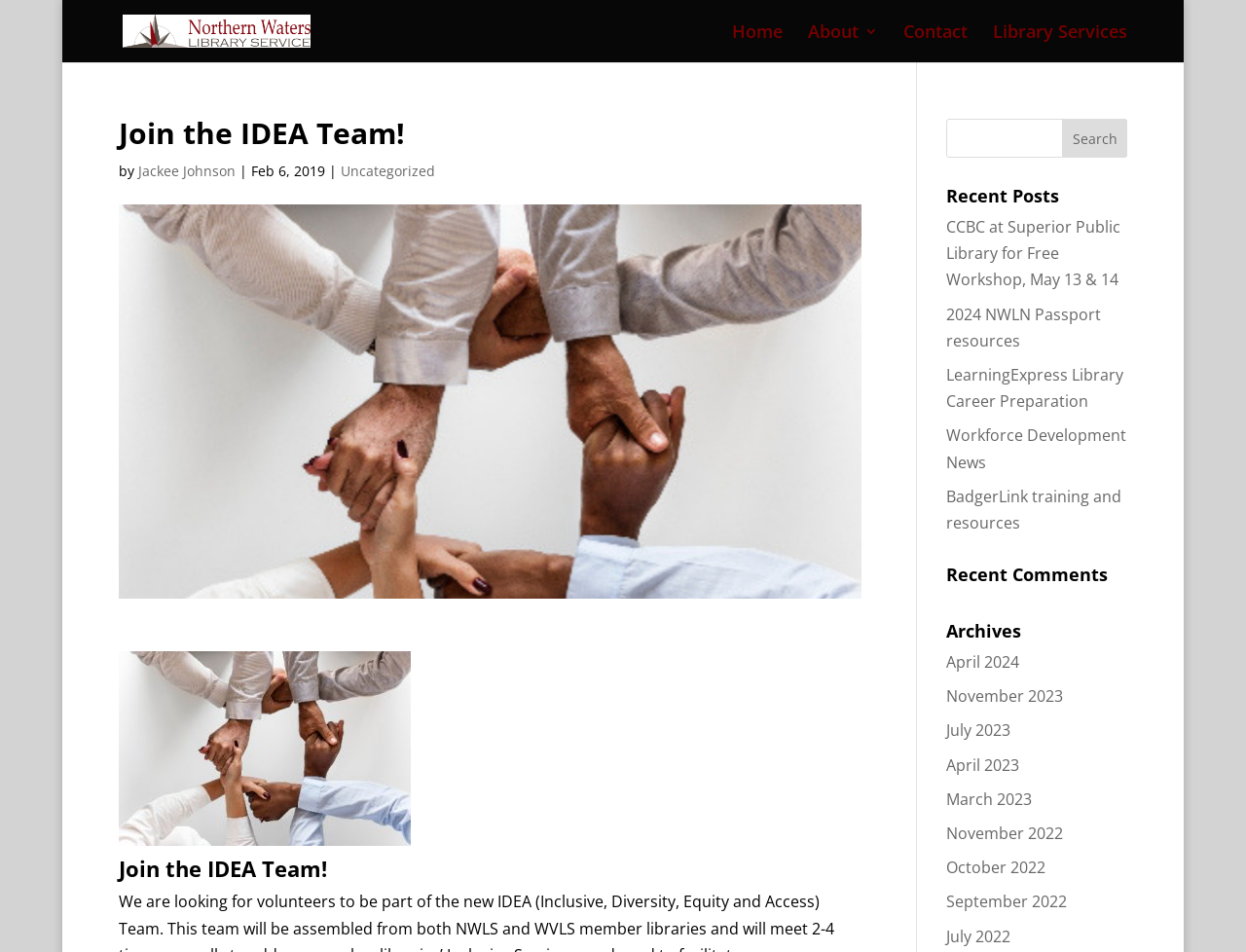Can you provide the bounding box coordinates for the element that should be clicked to implement the instruction: "Click on the 'Contact' link"?

[0.725, 0.026, 0.777, 0.065]